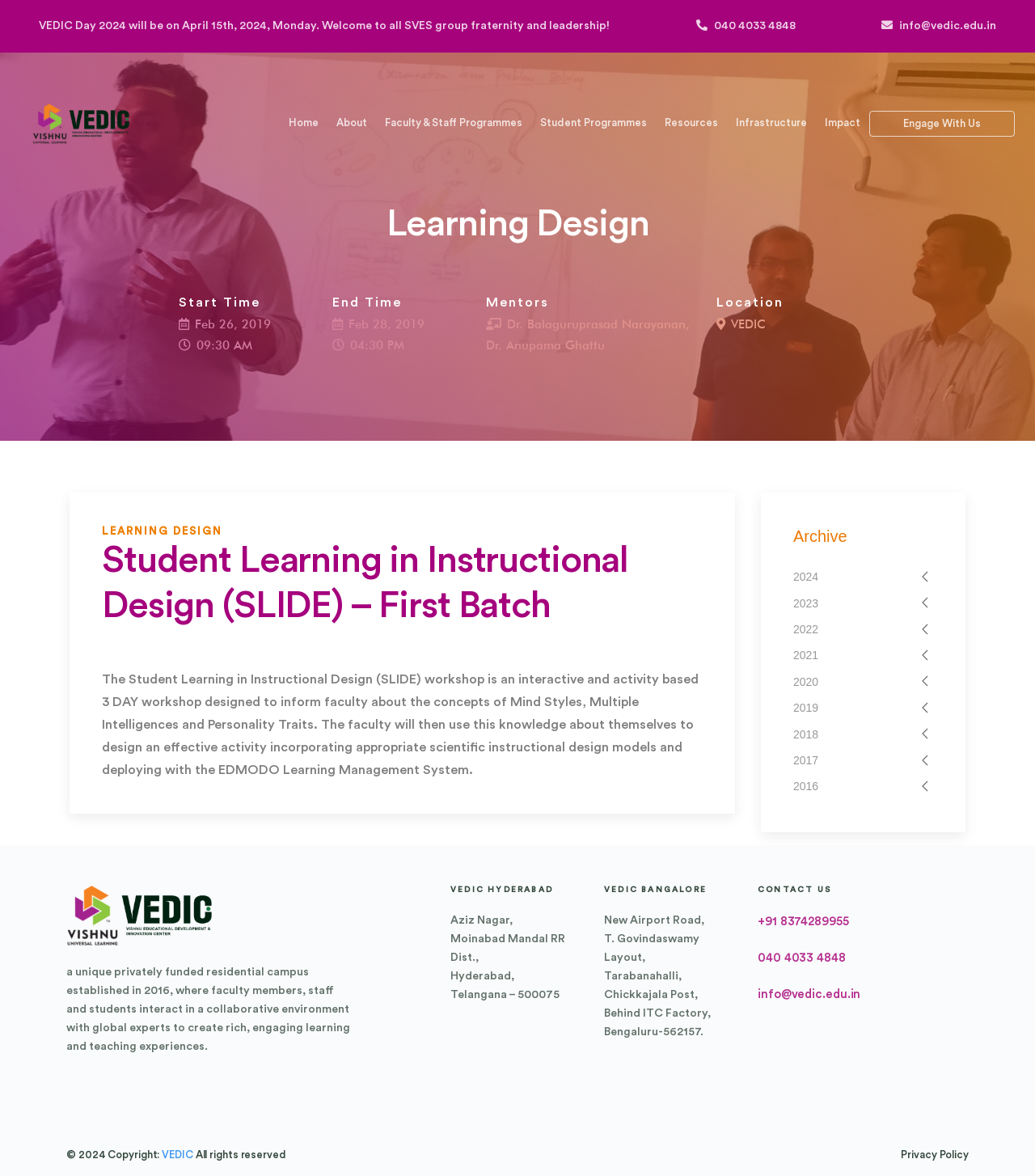Please specify the coordinates of the bounding box for the element that should be clicked to carry out this instruction: "Click on the 'About' link". The coordinates must be four float numbers between 0 and 1, formatted as [left, top, right, bottom].

[0.316, 0.094, 0.363, 0.115]